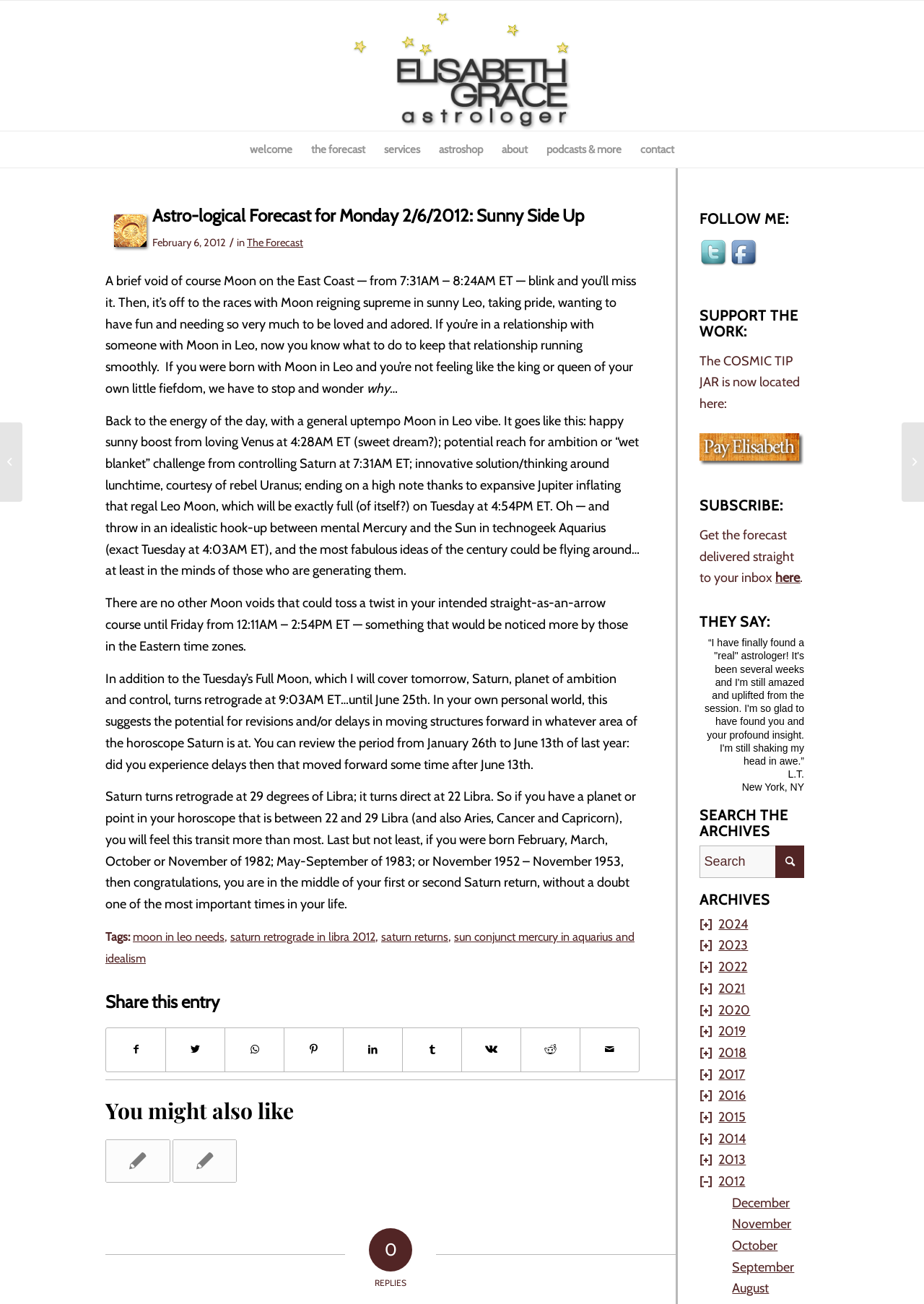Please identify the bounding box coordinates of the clickable area that will fulfill the following instruction: "Share this entry on Facebook". The coordinates should be in the format of four float numbers between 0 and 1, i.e., [left, top, right, bottom].

[0.115, 0.789, 0.179, 0.822]